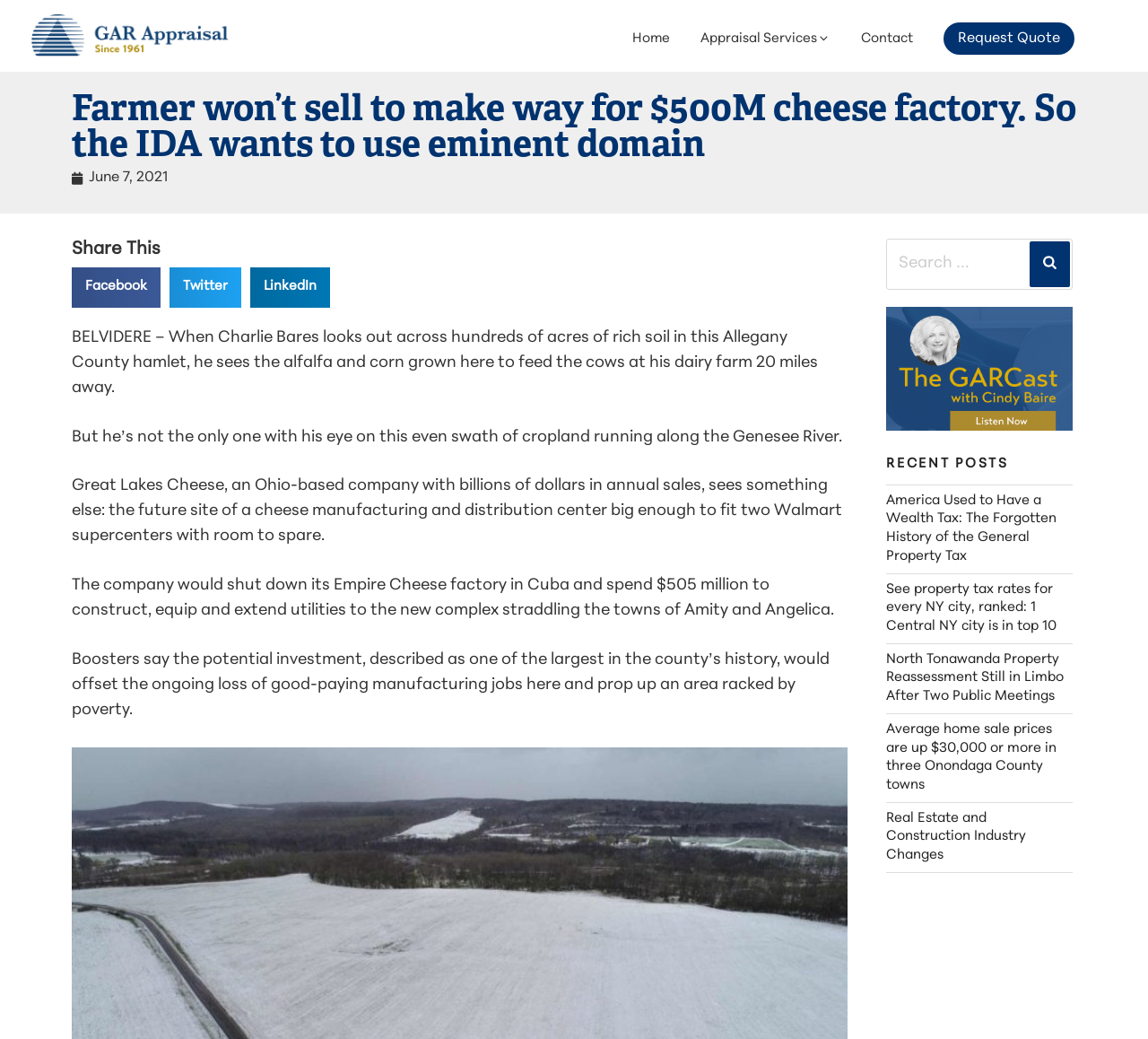Summarize the webpage with a detailed and informative caption.

The webpage appears to be a blog post from GAR Associates, a New York-based real estate appraisal and market analysis firm. At the top of the page, there is a logo and a link to the company's homepage, accompanied by several navigation links, including "Appraisal Services", "Contact", and "Request Quote". 

Below the navigation links, there is a prominent heading that reads "Farmer won't sell to make way for $500M cheese factory. So the IDA wants to use eminent domain". This heading is followed by a link to the post's publication date, "June 7, 2021". 

To the right of the heading, there are social media sharing buttons, including Facebook, Twitter, and LinkedIn. 

The main content of the blog post is a lengthy article that discusses a farmer's refusal to sell his land to make way for a $500 million cheese factory. The article is divided into several paragraphs, each describing the situation and its implications. 

On the right-hand side of the page, there is a search bar and a section titled "RECENT POSTS", which lists several links to other blog posts, including "America Used to Have a Wealth Tax: The Forgotten History of the General Property Tax" and "Average home sale prices are up $30,000 or more in three Onondaga County towns".